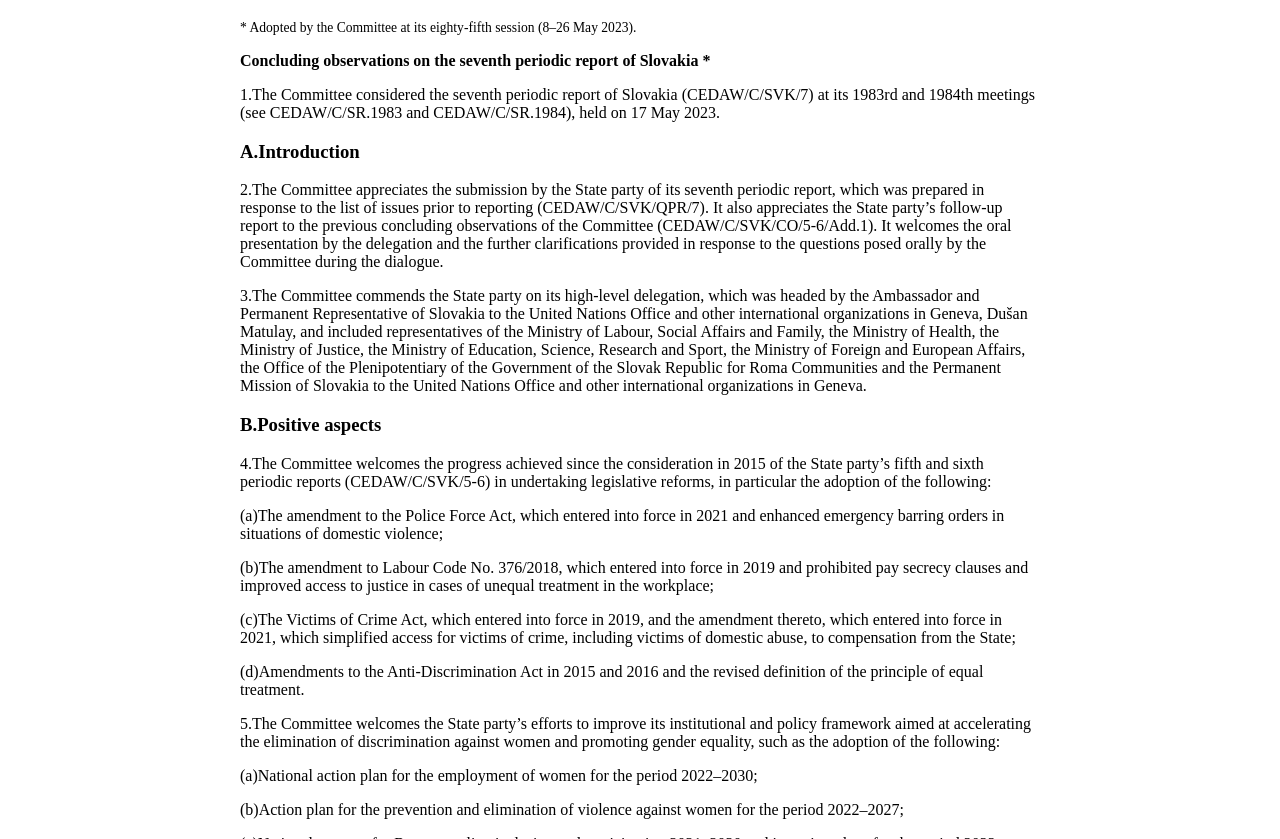Provide a thorough description of the webpage's content and layout.

This webpage appears to be a report or document from the Committee on the Elimination of Discrimination against Women (CEDAW) regarding Slovakia's seventh periodic report. 

At the top of the page, there is a brief statement indicating that the report was adopted by the Committee at its eighty-fifth session in May 2023. Below this, the title "Concluding observations on the seventh periodic report of Slovakia" is displayed. 

The main content of the report is divided into sections, with headings "A. Introduction", "B. Positive aspects", and possibly more sections that are not shown in the provided accessibility tree. 

In the "A. Introduction" section, there are four paragraphs of text that discuss the Committee's consideration of Slovakia's report, the submission of the report, and the Committee's appreciation for the State party's efforts. 

The "B. Positive aspects" section has five paragraphs of text that highlight the progress made by Slovakia in undertaking legislative reforms, including the adoption of amendments to various laws and acts, such as the Police Force Act, Labour Code, and Victims of Crime Act. These reforms aim to enhance emergency barring orders in situations of domestic violence, prohibit pay secrecy clauses, improve access to justice, and simplify access for victims of crime to compensation from the State. 

There are no images on the page. The text is densely packed, with no clear separation between sections or paragraphs.